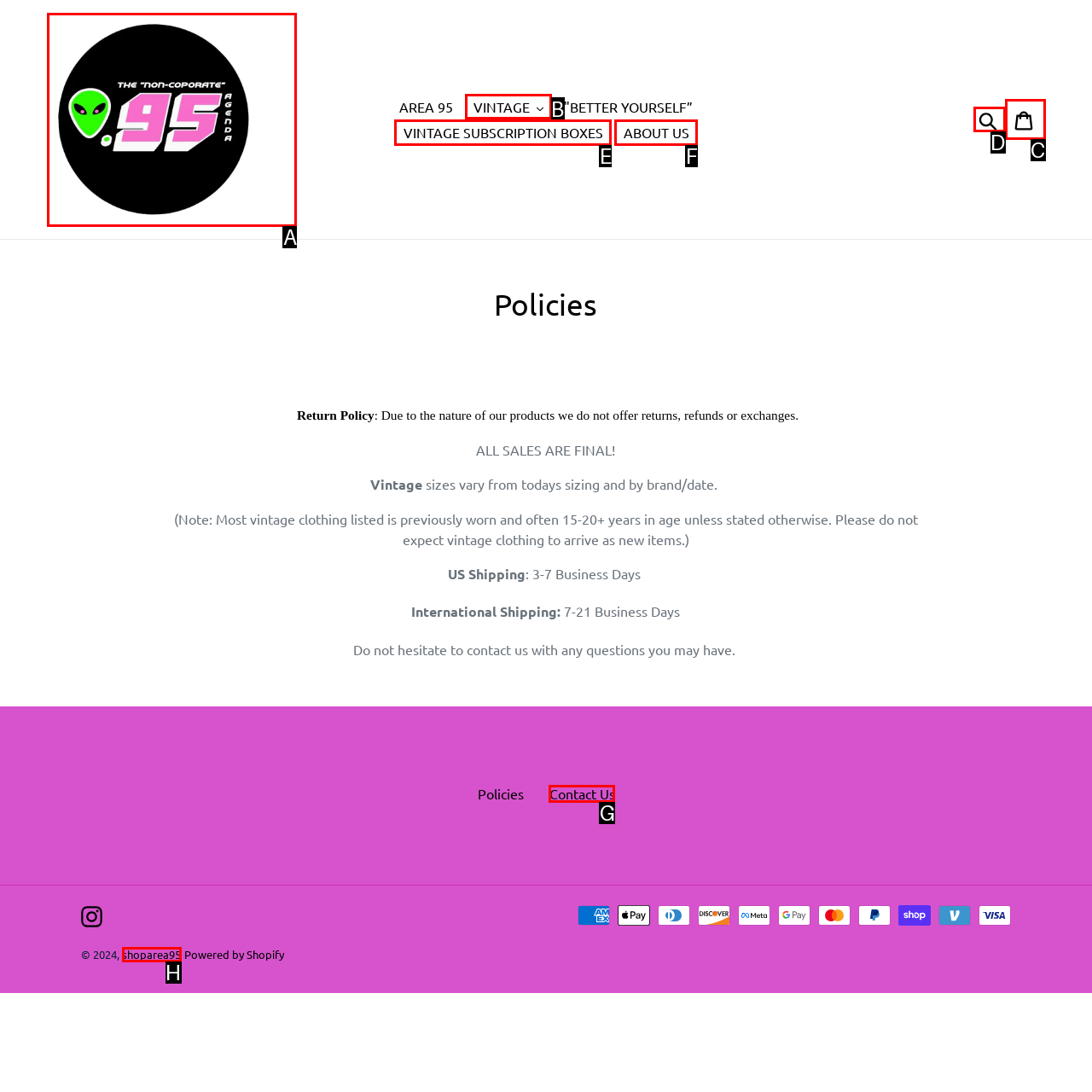Please indicate which HTML element to click in order to fulfill the following task: Click the 'VINTAGE' button Respond with the letter of the chosen option.

B